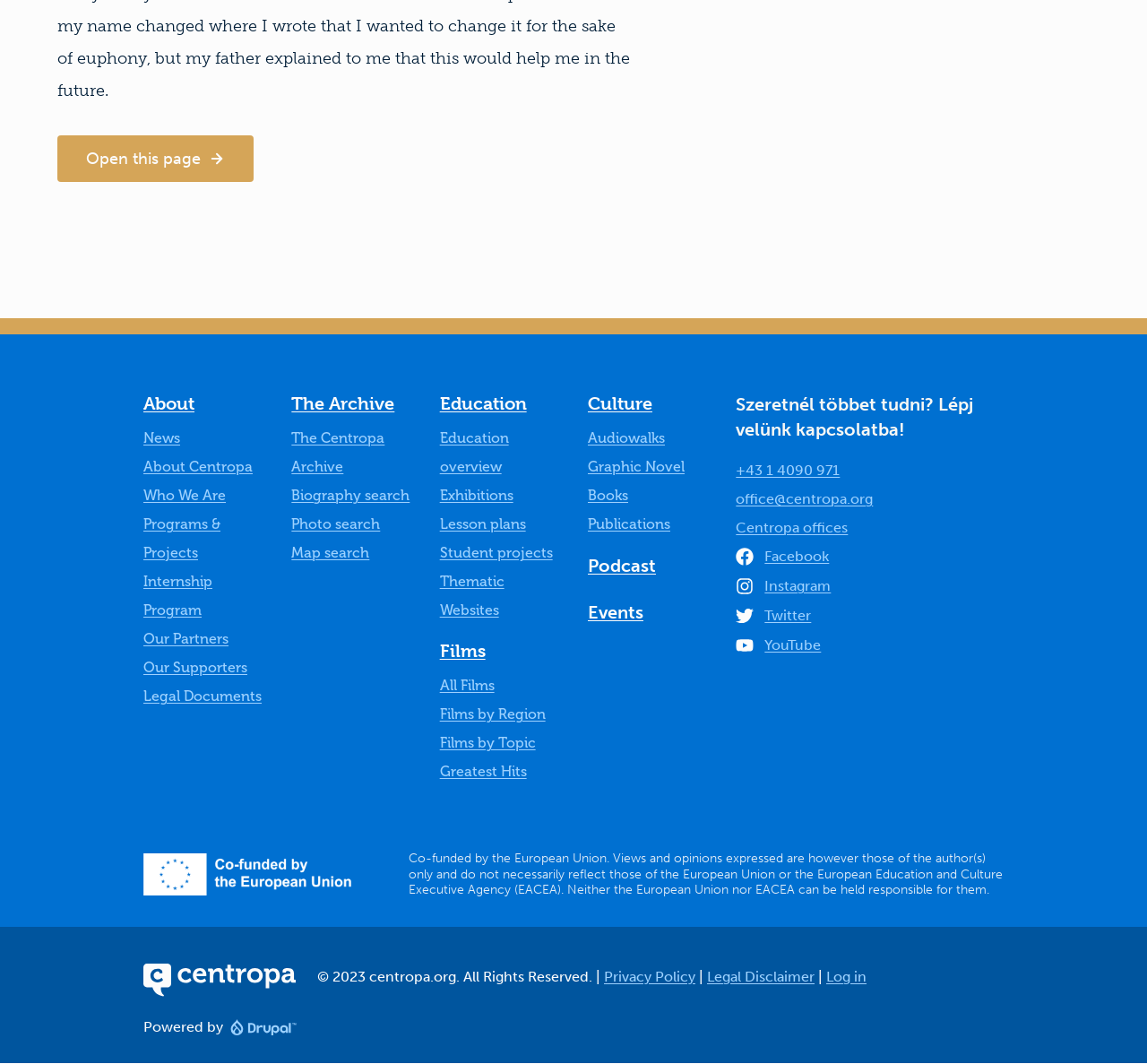Identify the bounding box coordinates of the region that needs to be clicked to carry out this instruction: "Open The Centropa Archive". Provide these coordinates as four float numbers ranging from 0 to 1, i.e., [left, top, right, bottom].

[0.254, 0.404, 0.335, 0.447]